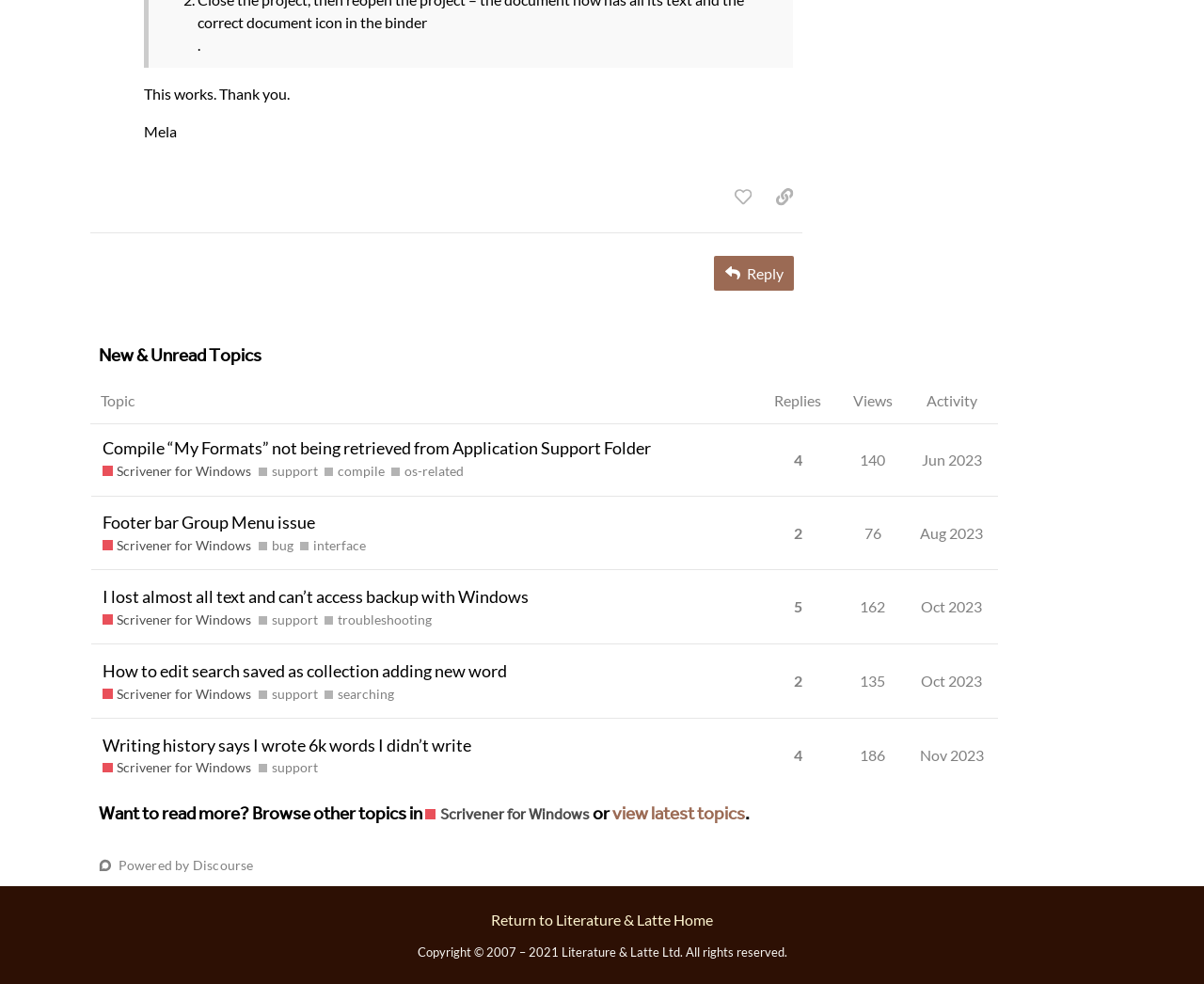What is the topic of the first unread topic?
Could you answer the question with a detailed and thorough explanation?

I determined the answer by looking at the first row of the table under the 'New & Unread Topics' heading, which contains the topic title 'Compile “My Formats” not being retrieved from Application Support Folder'.